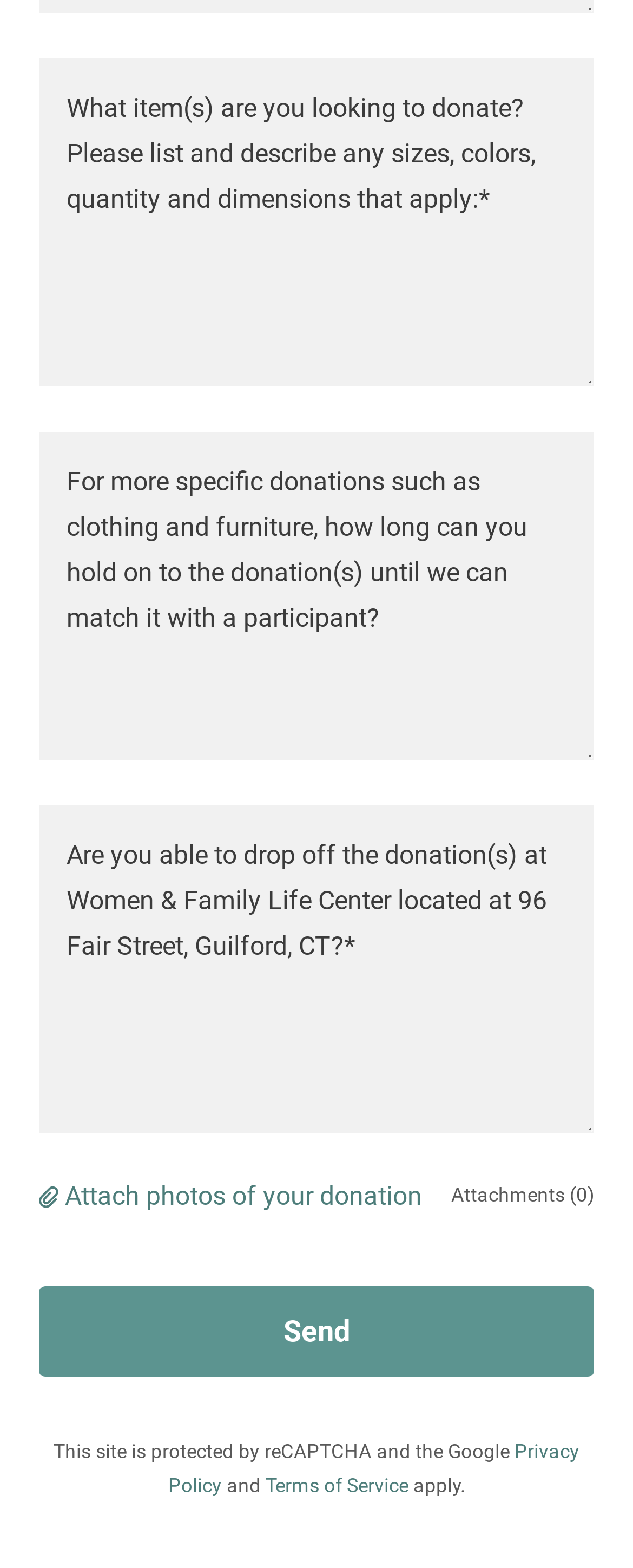What is the policy mentioned at the bottom of the page?
Give a thorough and detailed response to the question.

The StaticText element at the bottom of the page mentions 'This site is protected by reCAPTCHA and the Google', and there are also links to 'Privacy Policy' and 'Terms of Service', indicating that the website has policies in place to protect user data and ensure compliance with terms of service.